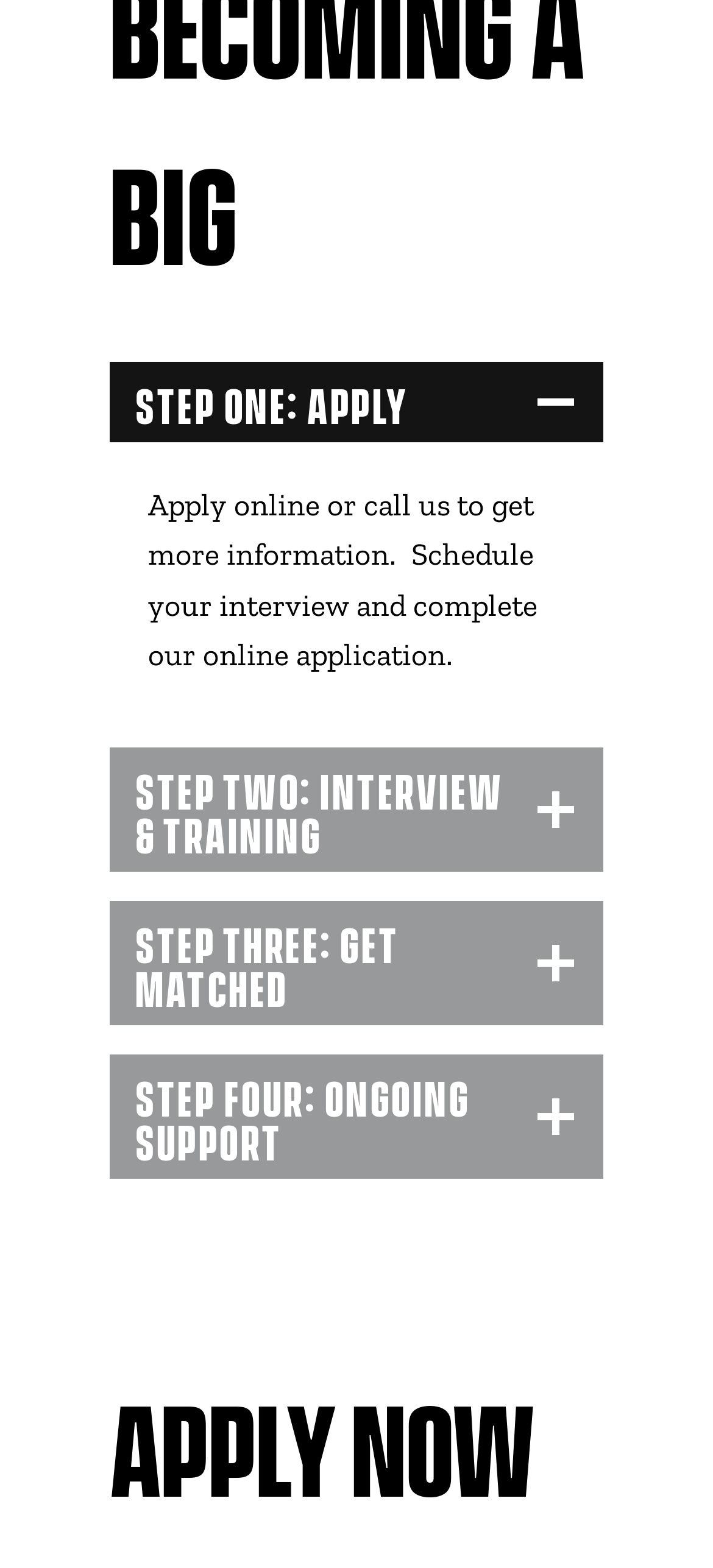What is the purpose of the 'APPLY NOW' heading?
Make sure to answer the question with a detailed and comprehensive explanation.

The 'APPLY NOW' heading is likely intended to encourage users to apply, as it is prominently displayed at the bottom of the page and is a call-to-action. Its purpose is to prompt users to take action and start the application process.